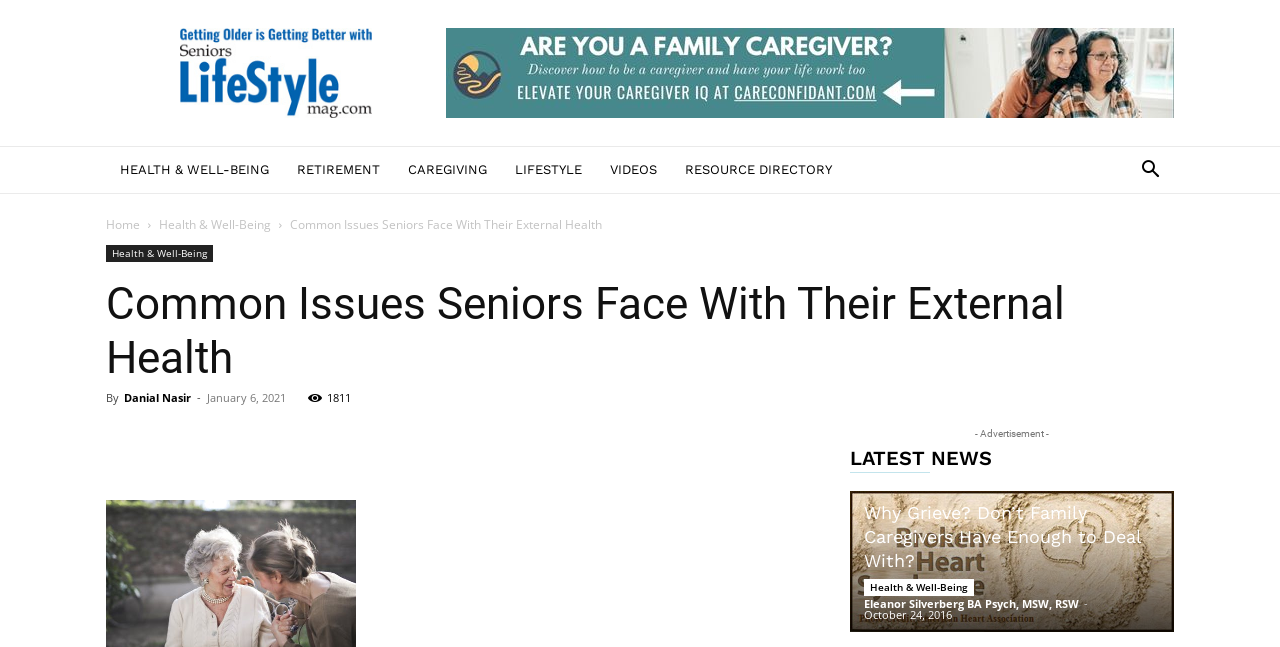Who is the author of the article 'Common Issues Seniors Face With Their External Health'?
Please elaborate on the answer to the question with detailed information.

I found the author's name by looking at the text 'By' followed by the link 'Danial Nasir' below the article title.